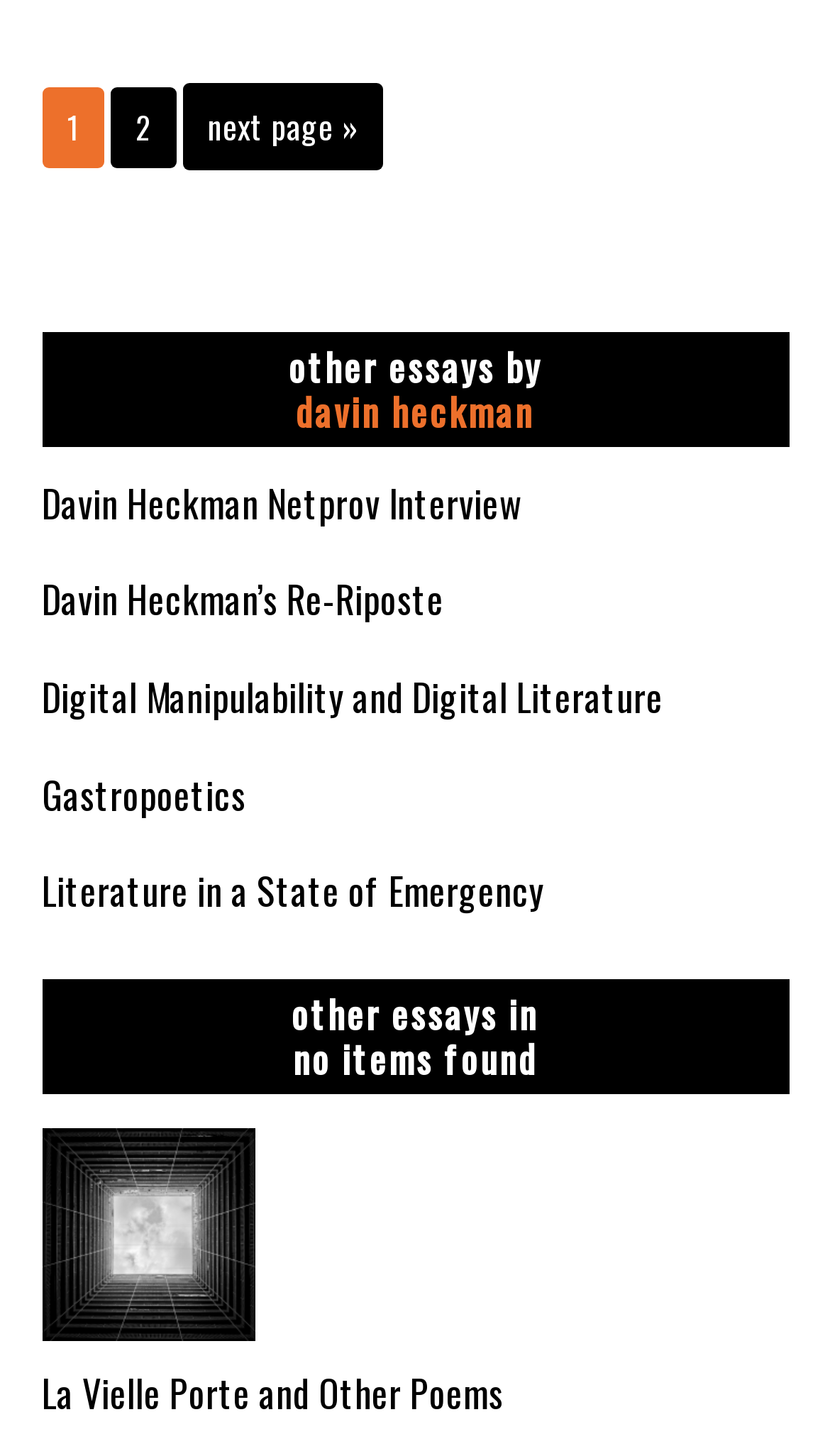Find the bounding box coordinates for the element described here: "Gastropoetics".

[0.05, 0.526, 0.296, 0.564]